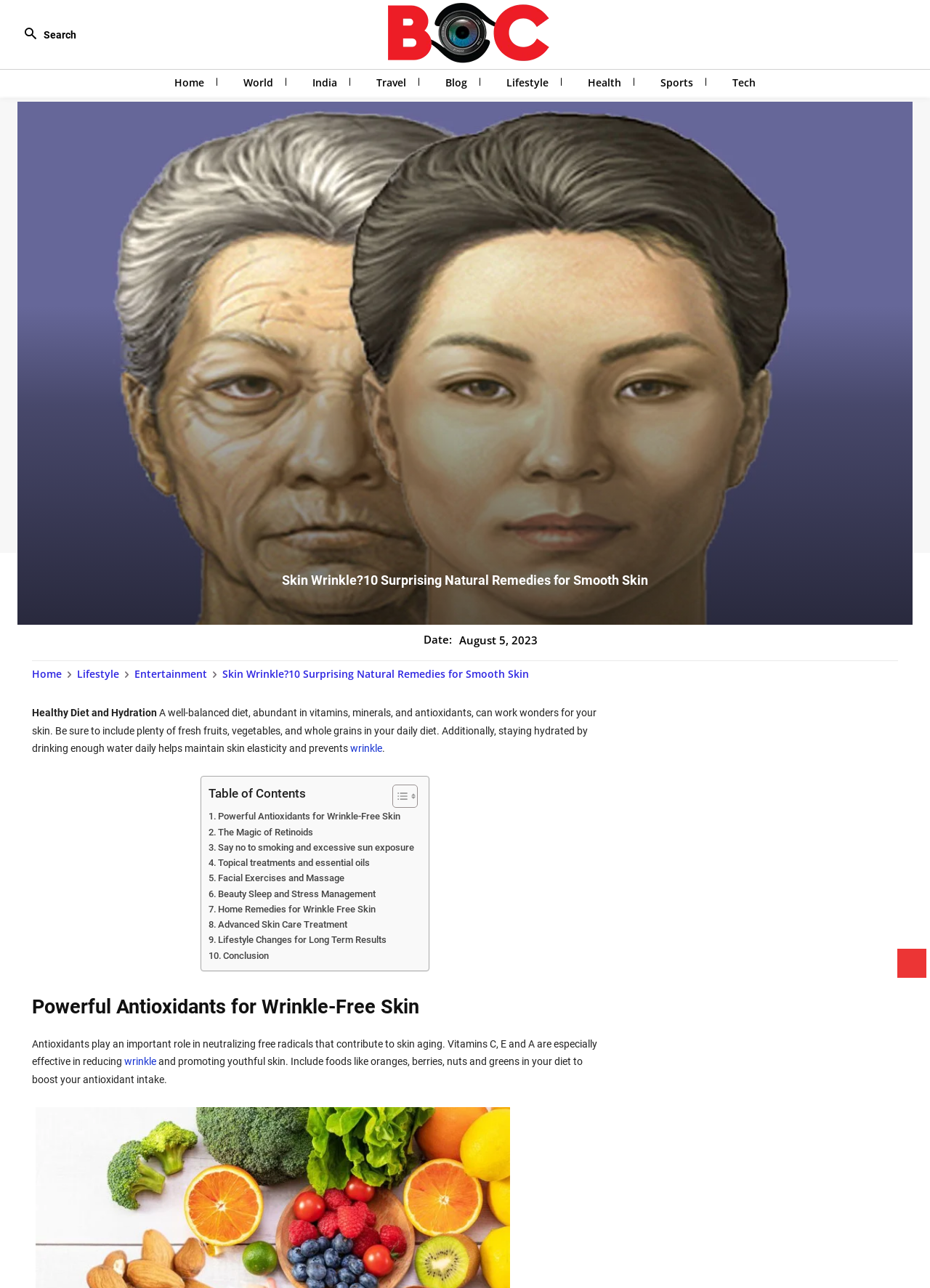Specify the bounding box coordinates of the region I need to click to perform the following instruction: "Search for something". The coordinates must be four float numbers in the range of 0 to 1, i.e., [left, top, right, bottom].

[0.019, 0.015, 0.082, 0.039]